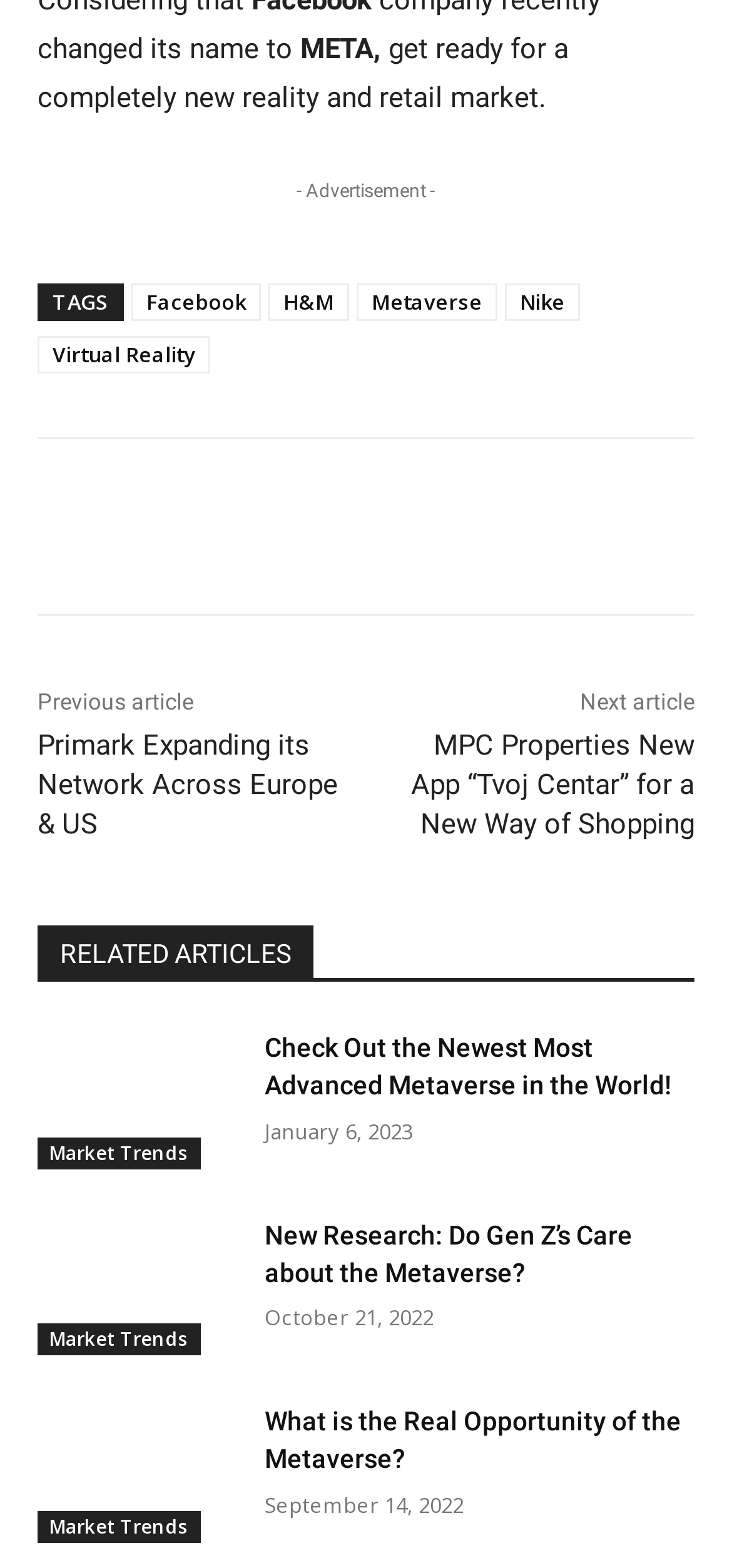Locate the bounding box coordinates of the clickable part needed for the task: "Read the article about Primark Expanding its Network Across Europe & US".

[0.051, 0.465, 0.462, 0.537]